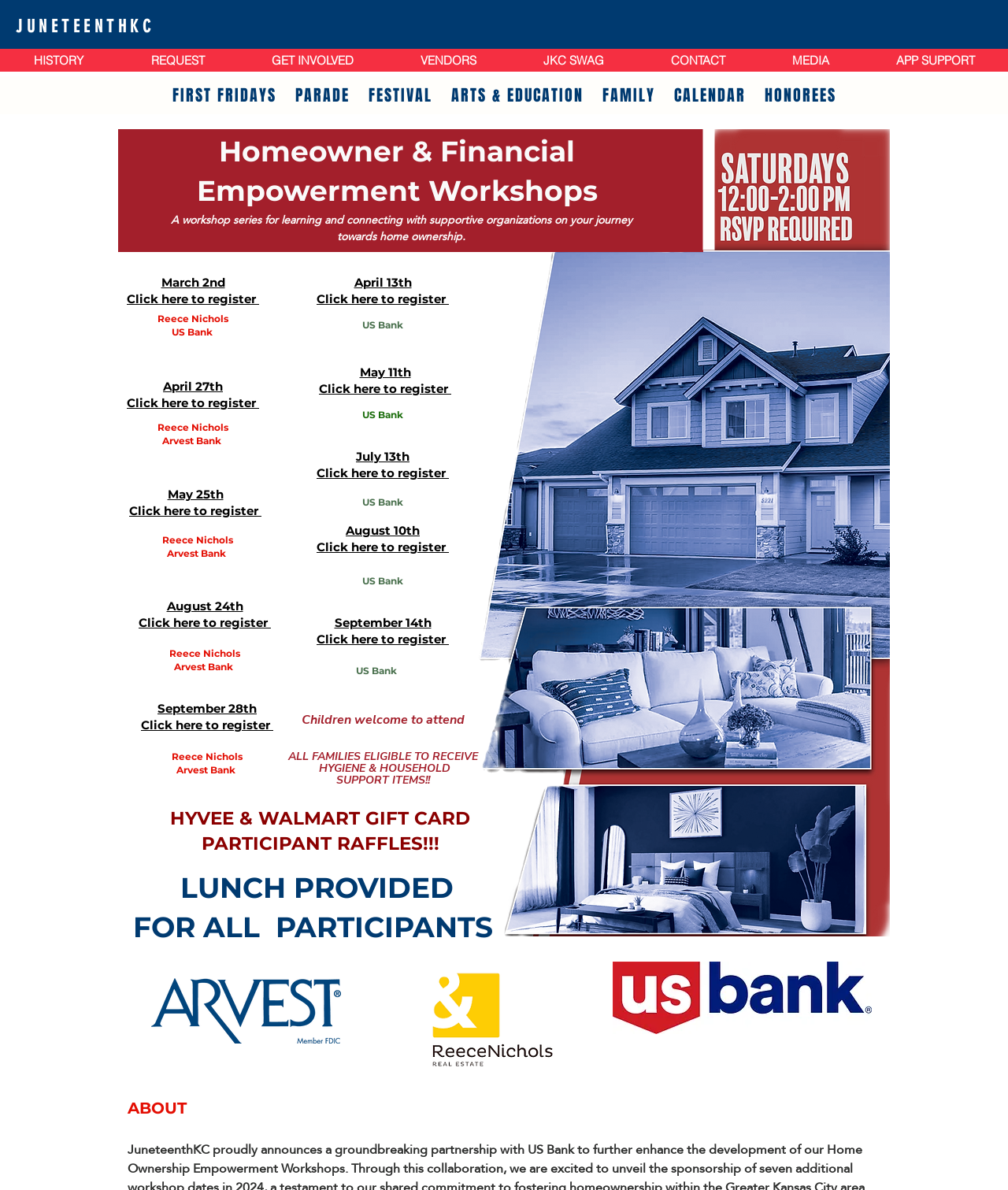Identify the bounding box coordinates for the element you need to click to achieve the following task: "Click on the HISTORY link". Provide the bounding box coordinates as four float numbers between 0 and 1, in the form [left, top, right, bottom].

[0.0, 0.041, 0.116, 0.06]